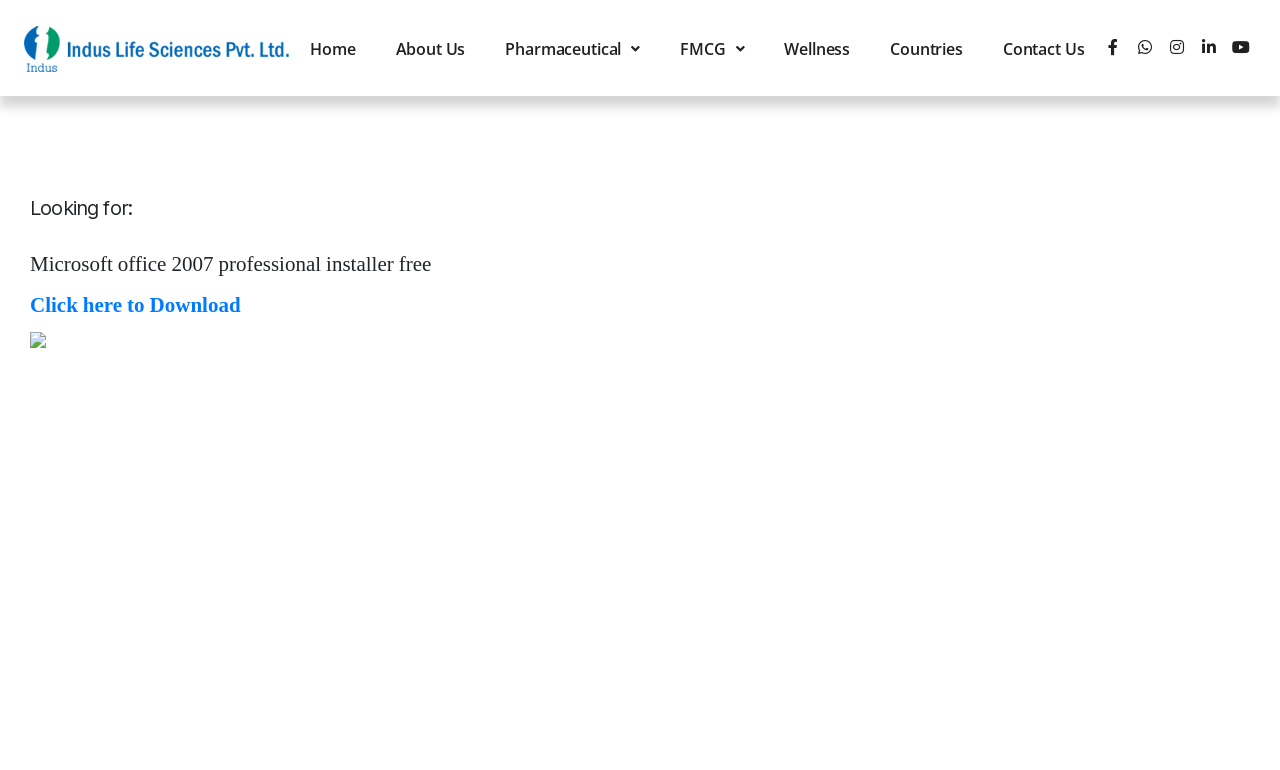Please provide a comprehensive response to the question based on the details in the image: What is the main purpose of this webpage?

The webpage has a prominent heading 'Looking for:' followed by 'Microsoft office 2007 professional installer free' and a link 'Click here to Download', indicating that the main purpose of this webpage is to provide a download link for Microsoft Office 2007.